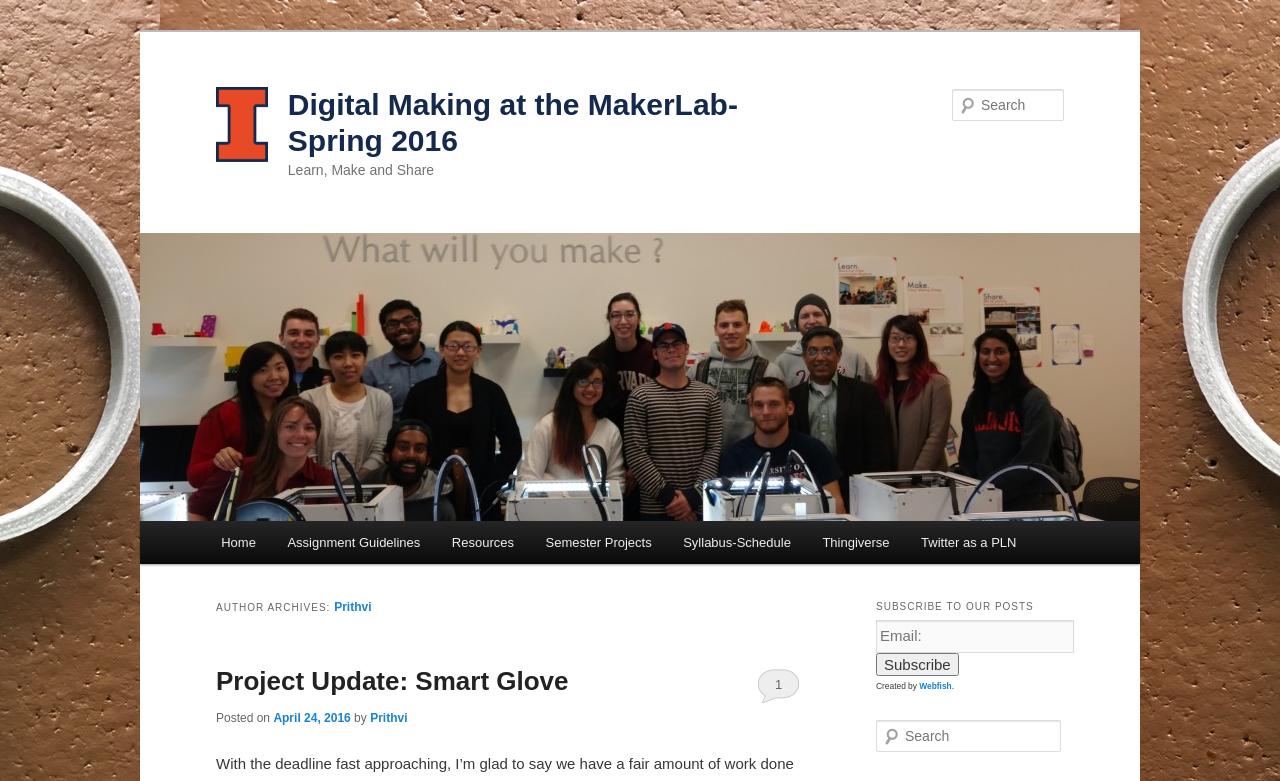Observe the image and answer the following question in detail: How many headings are there on the webpage?

There are several headings on the webpage, including 'Digital Making at the MakerLab- Spring 2016', 'Learn, Make and Share', 'Main menu', 'AUTHOR ARCHIVES: Prithvi', and 'SUBSCRIBE TO OUR POSTS'. Therefore, there are 5 headings on the webpage.